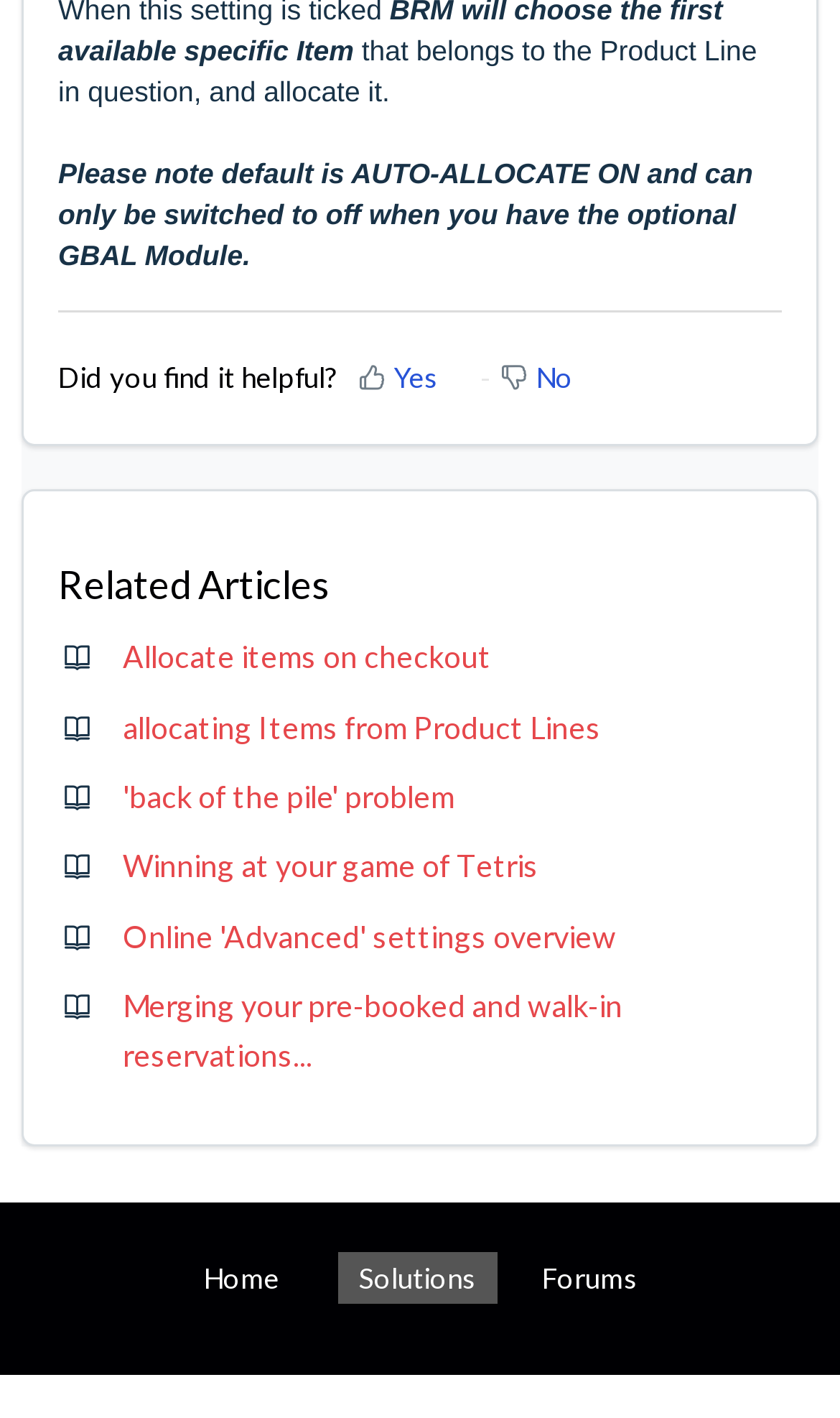Please find the bounding box coordinates of the element that needs to be clicked to perform the following instruction: "Click on 'Solutions'". The bounding box coordinates should be four float numbers between 0 and 1, represented as [left, top, right, bottom].

[0.401, 0.883, 0.591, 0.919]